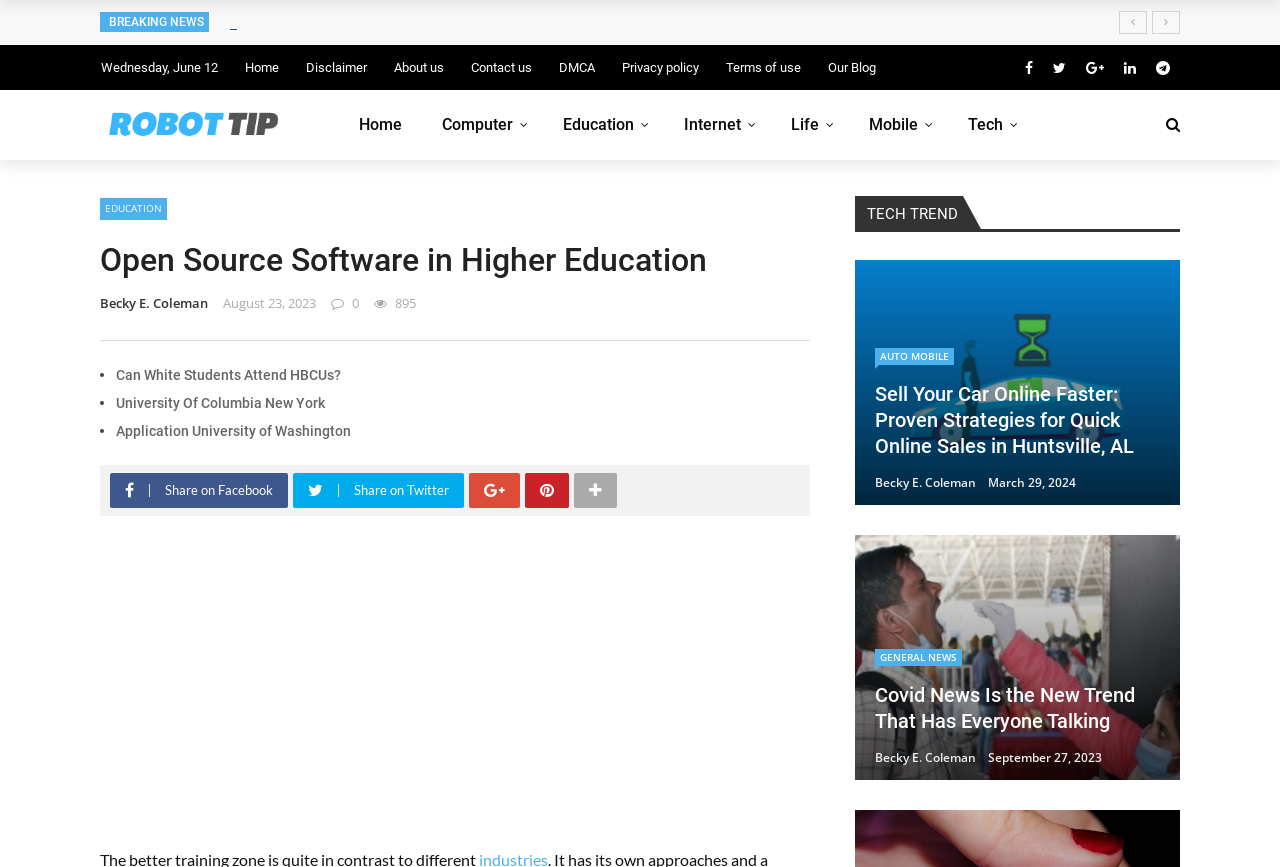Identify the bounding box coordinates of the area you need to click to perform the following instruction: "Read about Covid News Is the New Trend That Has Everyone Talking".

[0.684, 0.788, 0.887, 0.845]